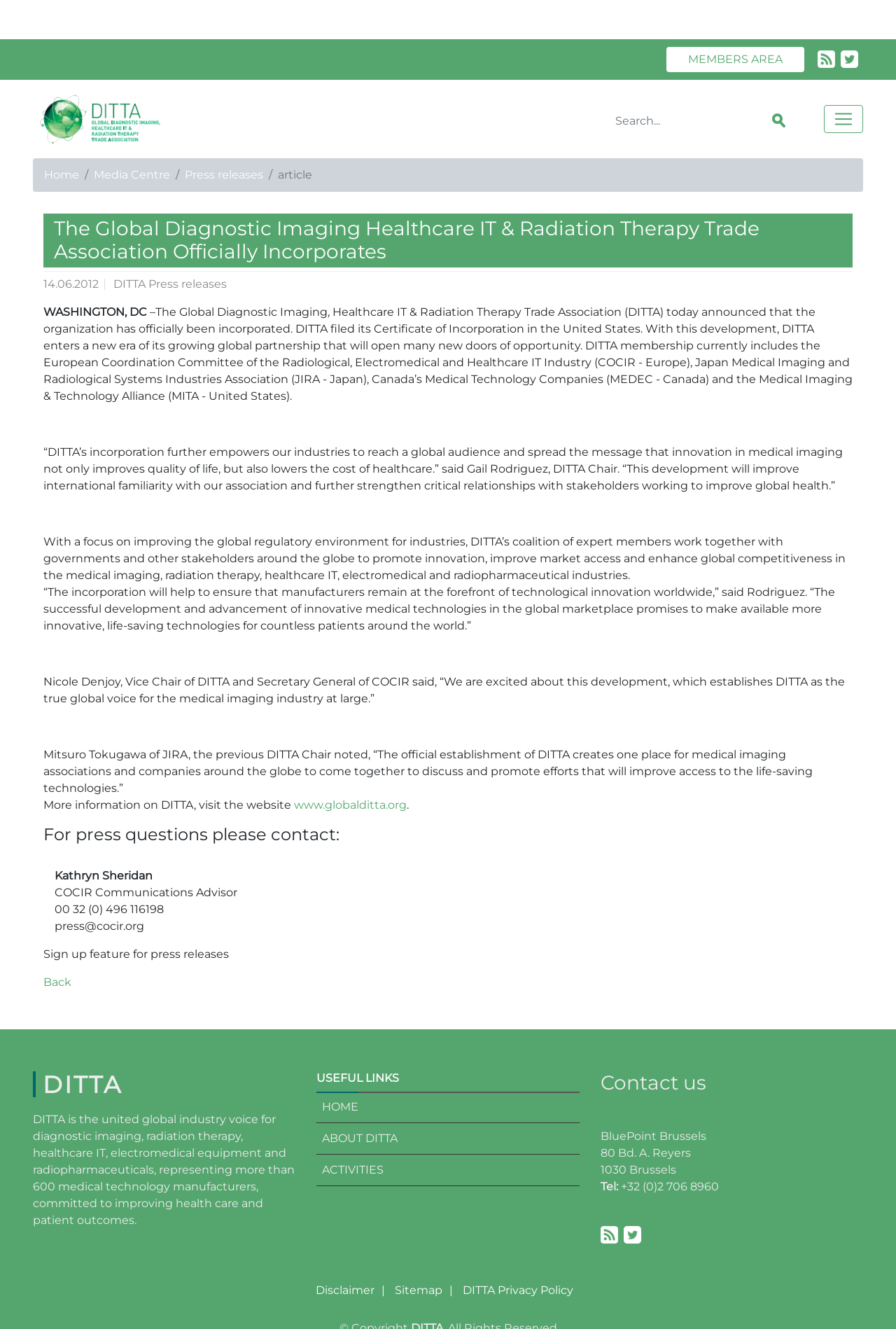From the webpage screenshot, identify the region described by Activities. Provide the bounding box coordinates as (top-left x, top-left y, bottom-right x, bottom-right y), with each value being a floating point number between 0 and 1.

[0.353, 0.875, 0.428, 0.885]